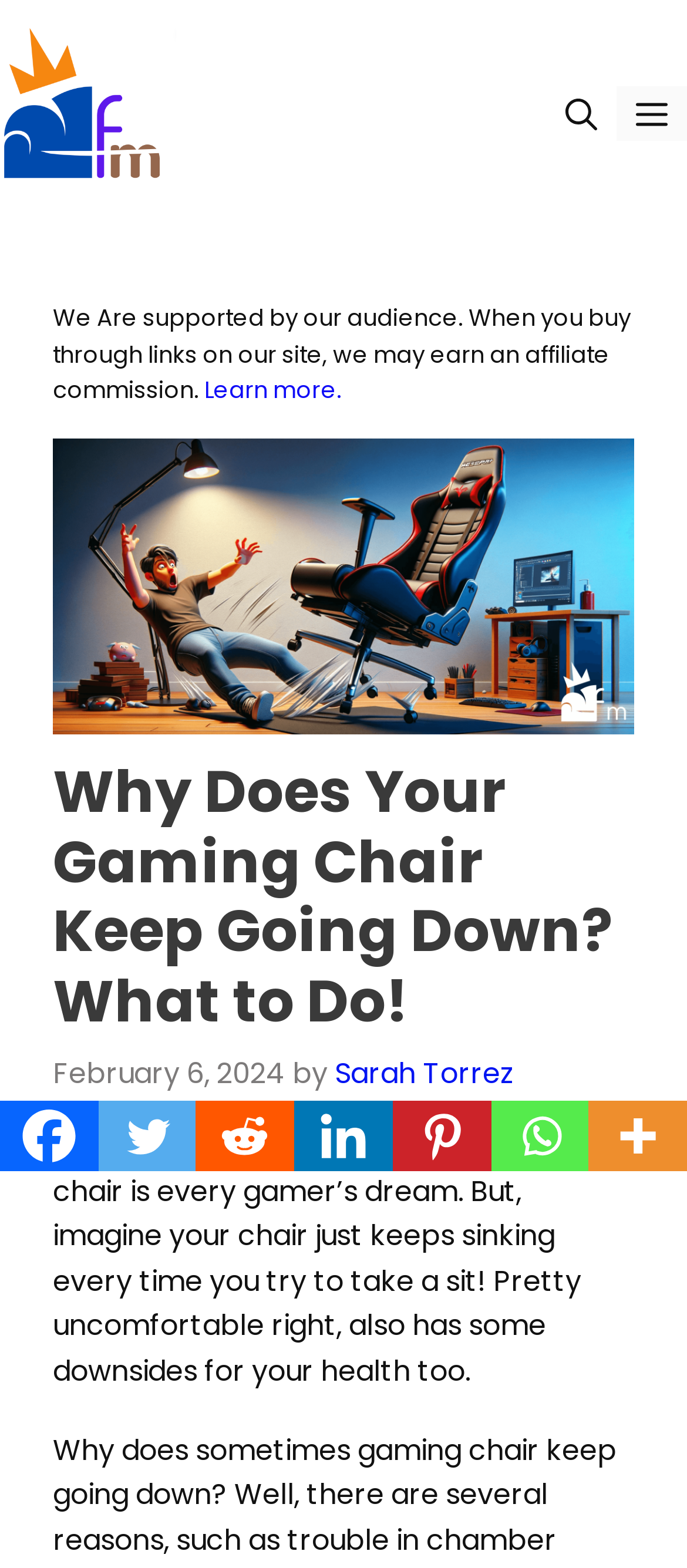What is the date of the article?
Answer the question with as much detail as you can, using the image as a reference.

I determined the date of the article by looking at the time element below the heading, which contains the text 'February 6, 2024'.